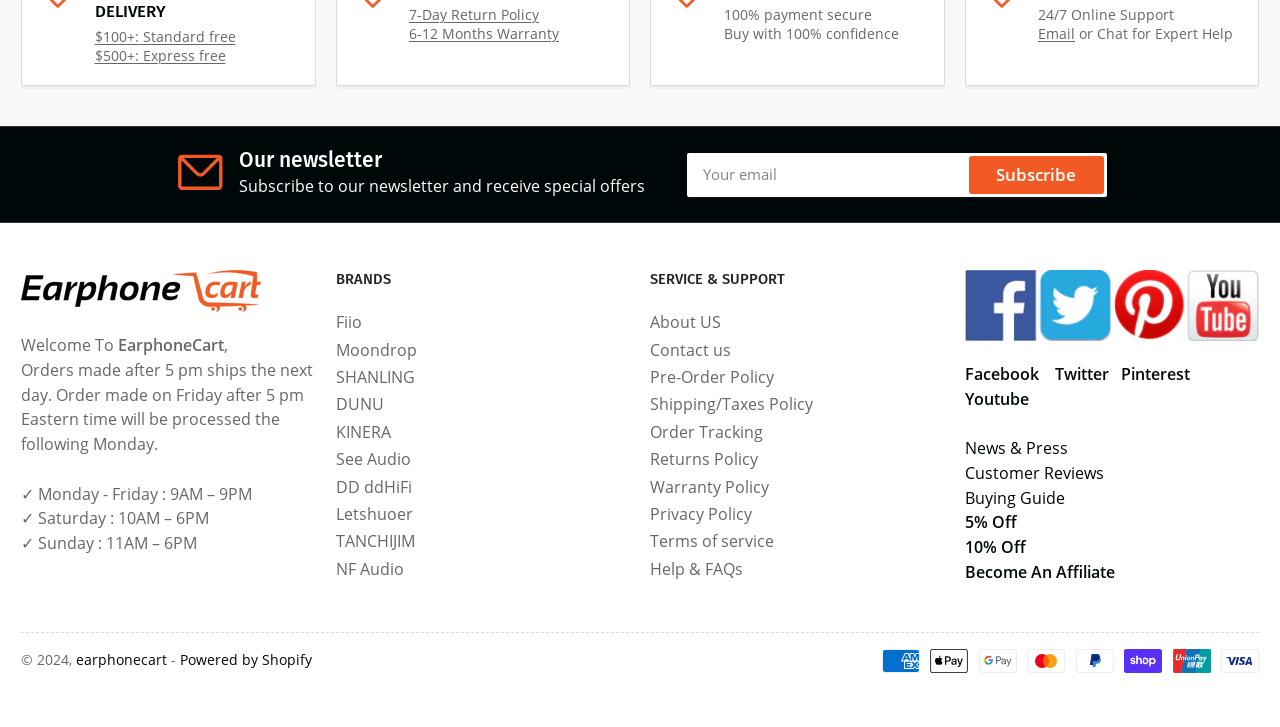What is the warranty period for products?
Please answer the question as detailed as possible based on the image.

Under the 'RETURNS & WARRANTY' section, it is mentioned that products come with a 6-12 months warranty.